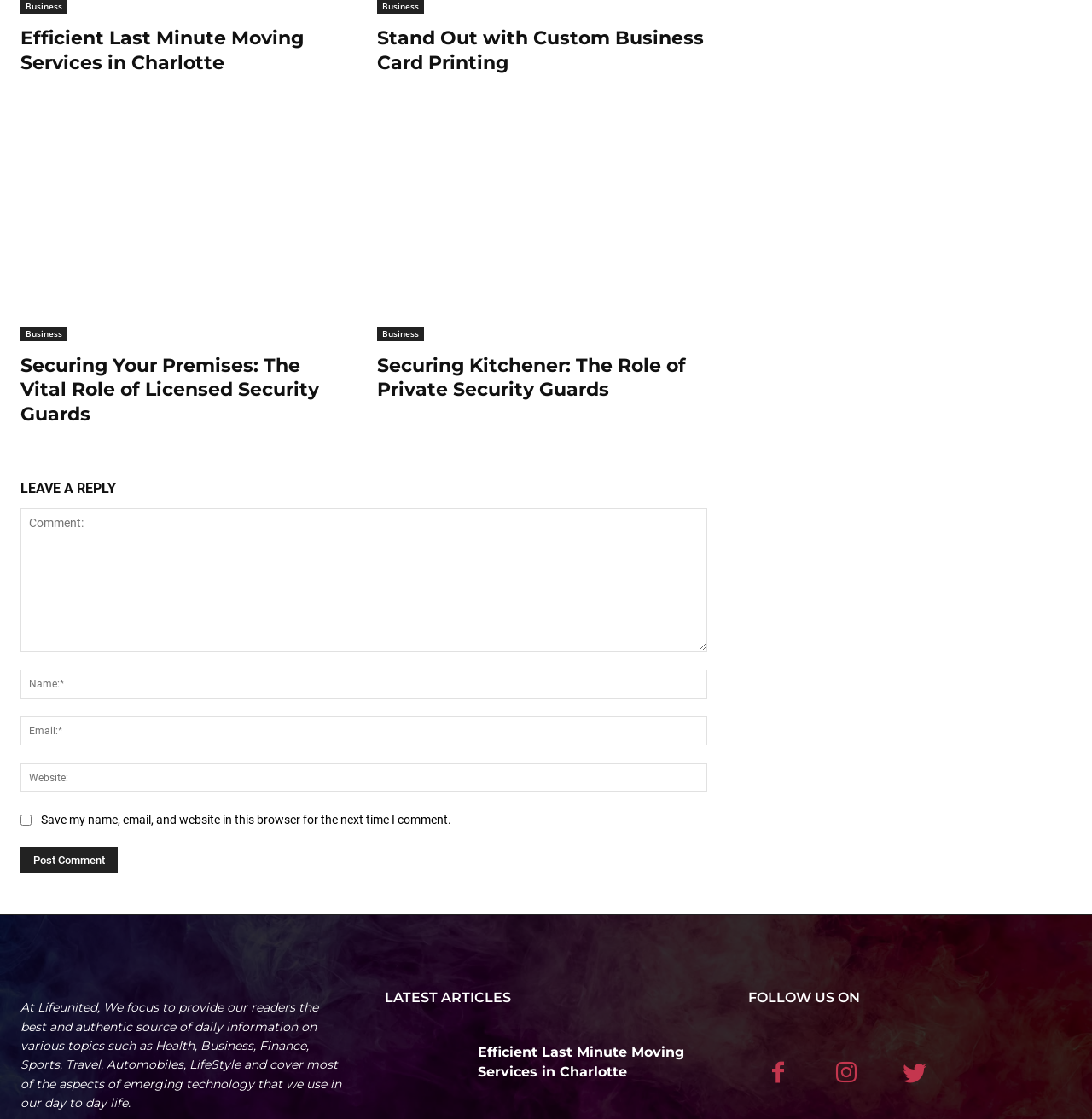Provide a one-word or short-phrase answer to the question:
What type of security is being discussed?

Private security guards